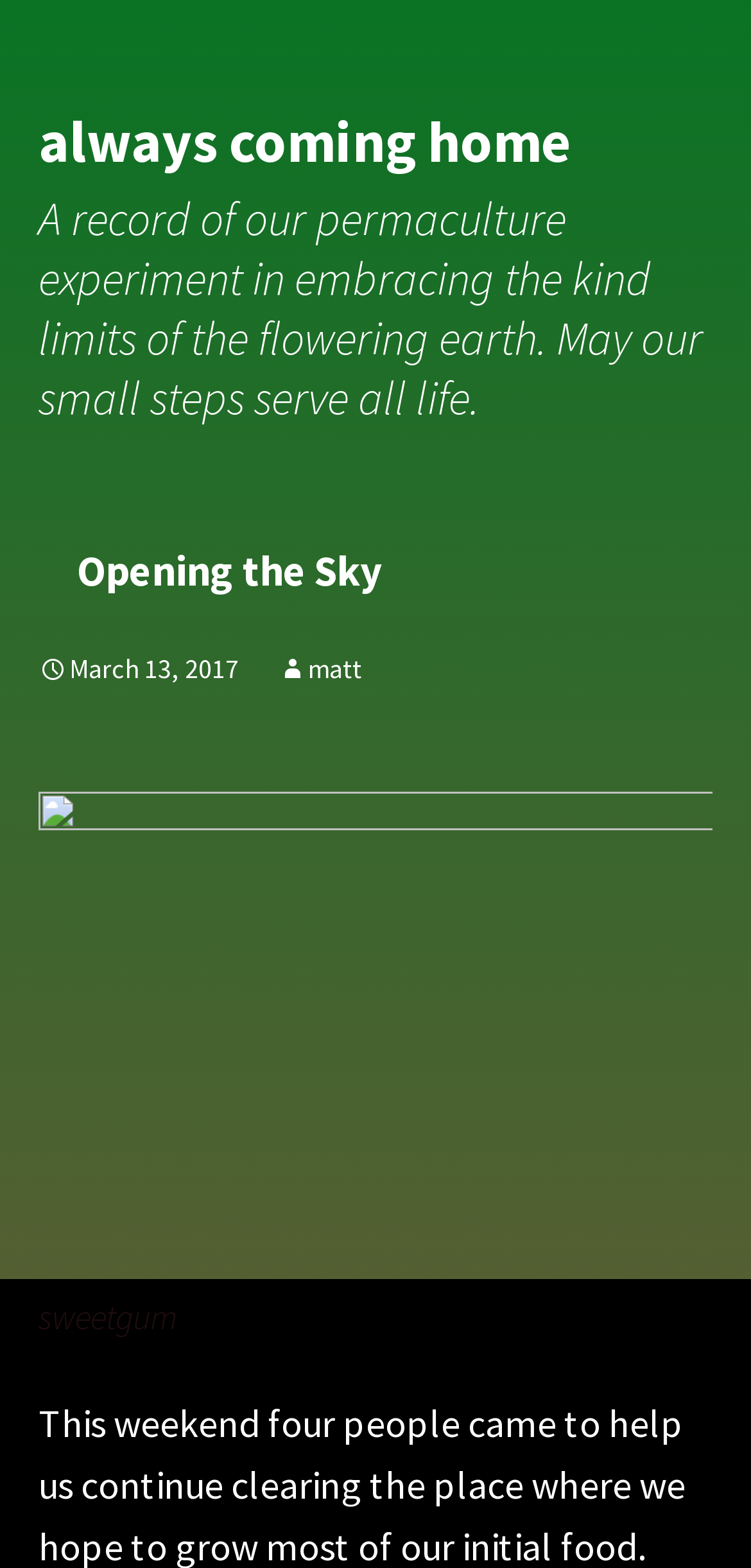What is the theme of the website?
Refer to the image and give a detailed answer to the question.

The theme of the website can be inferred from the text 'A record of our permaculture experiment in embracing the kind limits of the flowering earth. May our small steps serve all life.', which suggests that the website is about permaculture and sustainability.